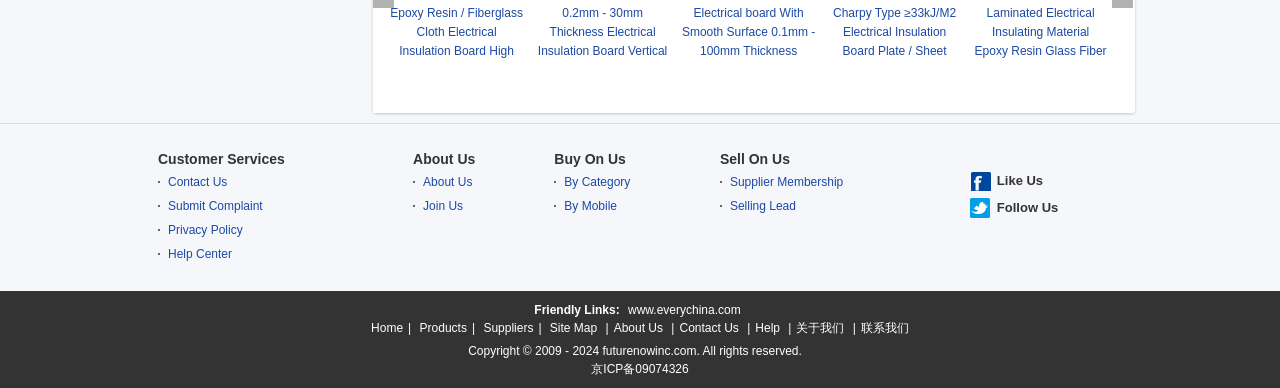Provide the bounding box coordinates for the UI element described in this sentence: "Contact Us". The coordinates should be four float values between 0 and 1, i.e., [left, top, right, bottom].

[0.531, 0.827, 0.577, 0.863]